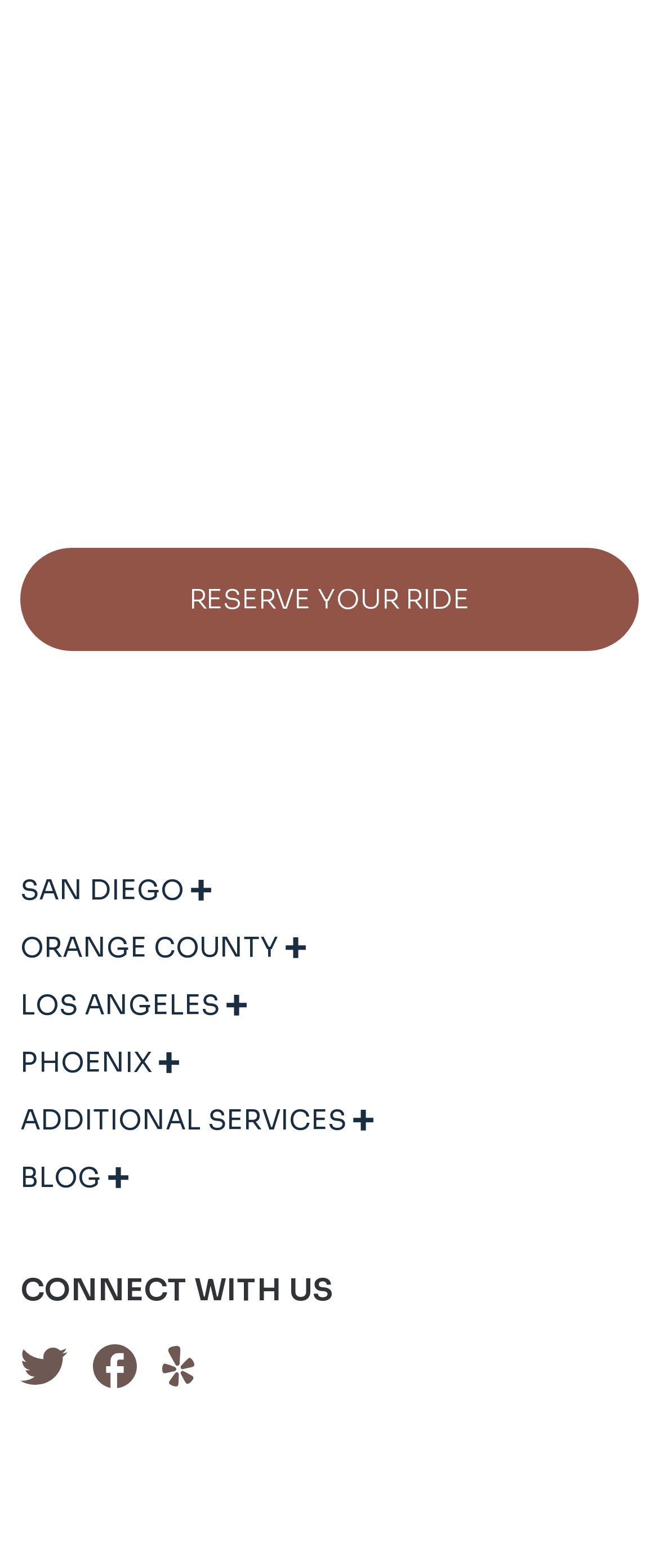Locate the bounding box coordinates of the element to click to perform the following action: 'Learn about Disqus CBD Shampoos'. The coordinates should be given as four float values between 0 and 1, in the form of [left, top, right, bottom].

None